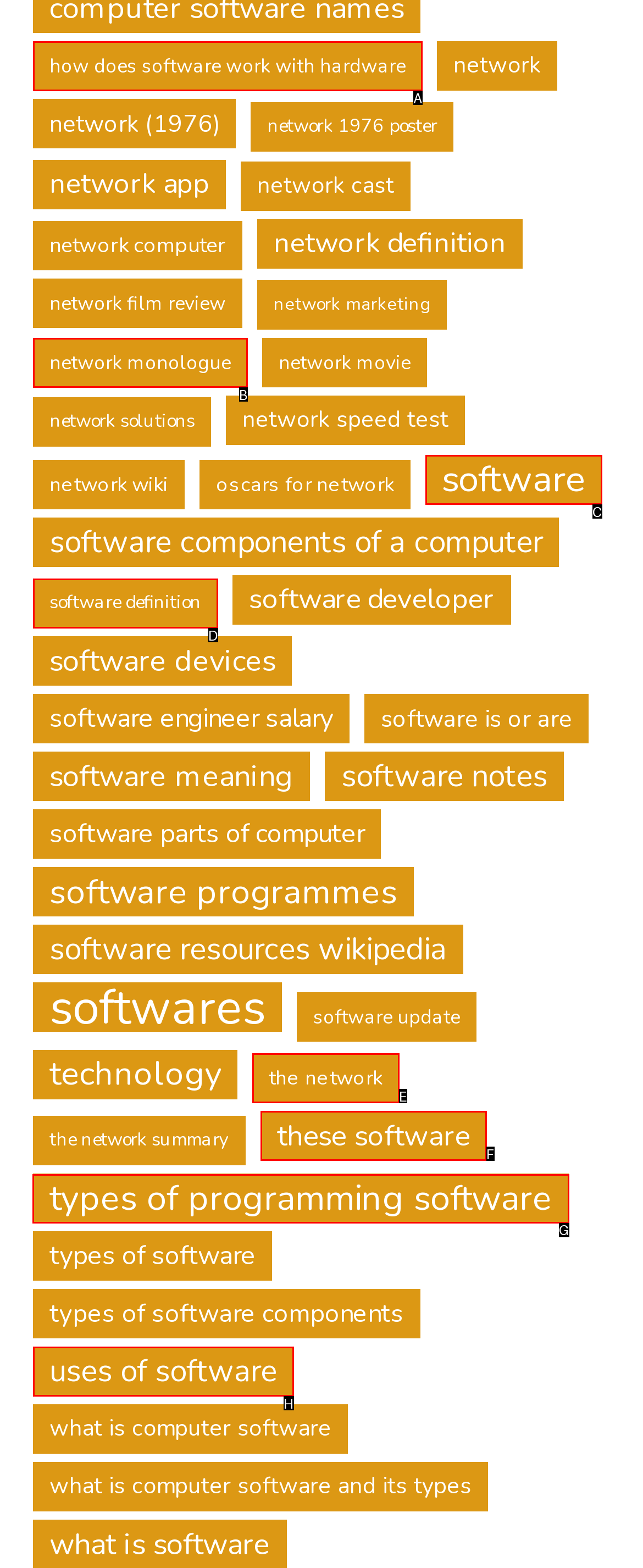Select the correct HTML element to complete the following task: Discover 'types of programming software'
Provide the letter of the choice directly from the given options.

G